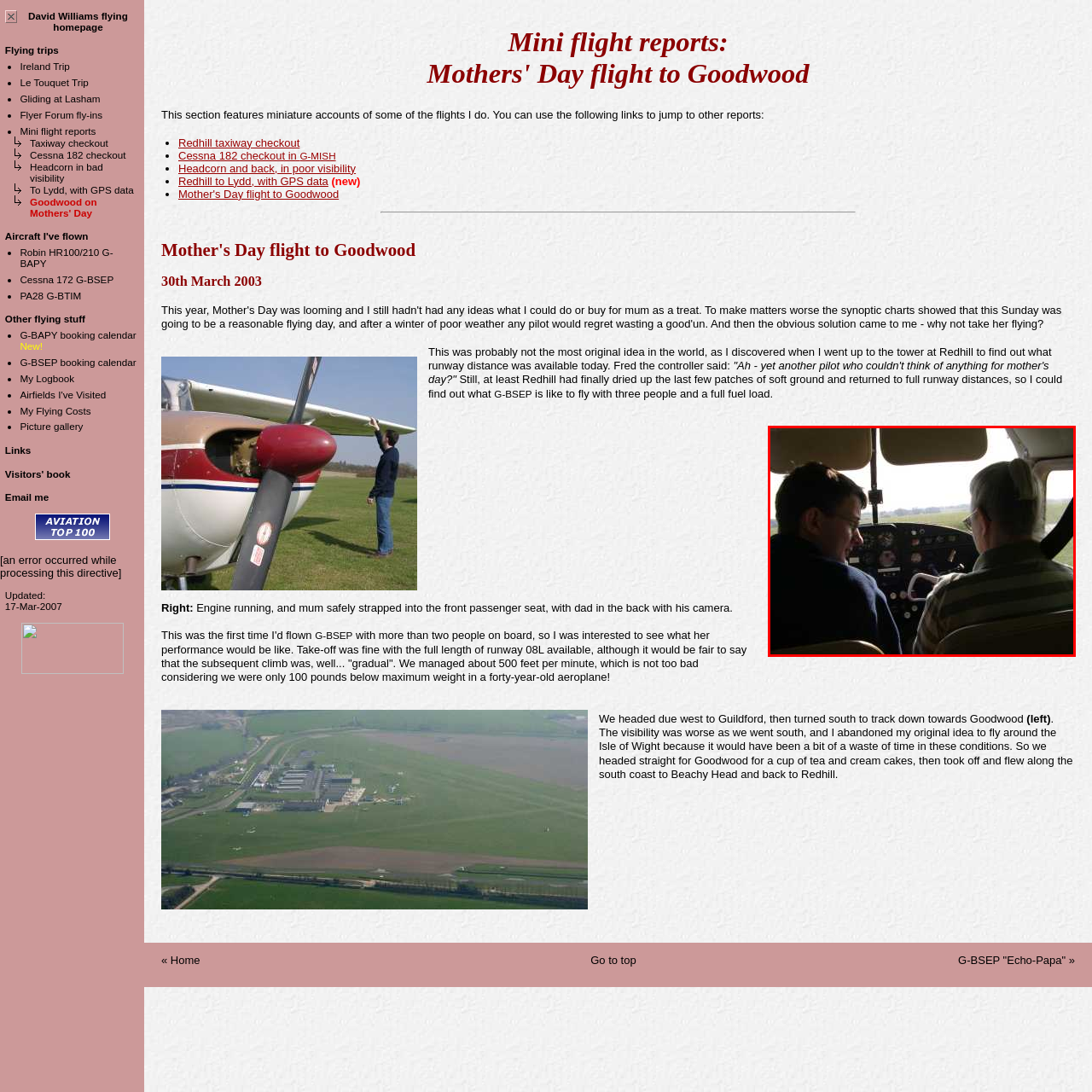Give a thorough and detailed account of the visual content inside the red-framed part of the image.

The image captures a heartfelt moment inside an aircraft, showcasing a young pilot and his mother seated in the cockpit of a small plane, designated as G-BSEP. The scene is filled with warmth as they prepare for the flight, reflecting a special Mother's Day outing. The young pilot is focused and smiling, perhaps sharing the exciting experience with his mother, who is seated beside him in the front passenger seat, securely strapped in and looking at the instrument panel. The sunlight filters through the cockpit, illuminating their expressions and creating a sense of anticipation for the adventure ahead. This intimate moment exemplifies the joy of flying and familial bonds, highlighting the significance of spending quality time with loved ones in unique experiences like flying.